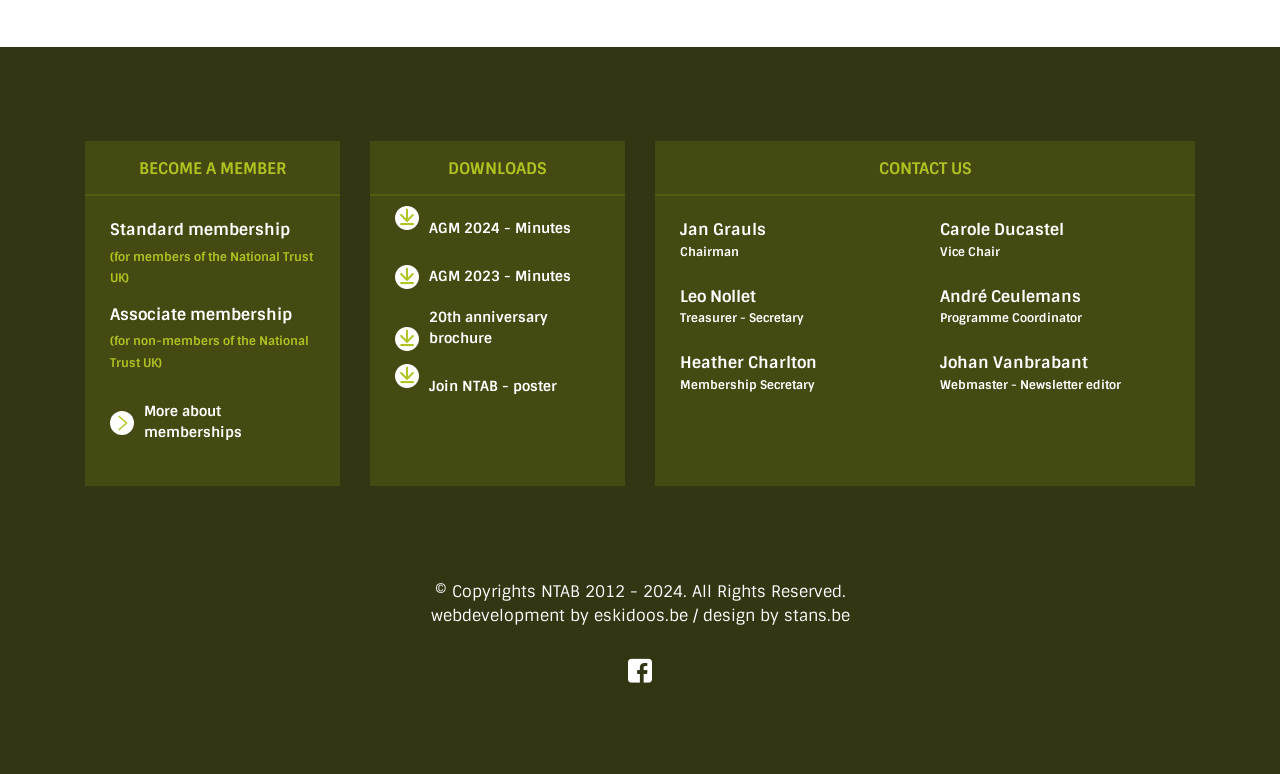Can you specify the bounding box coordinates for the region that should be clicked to fulfill this instruction: "Contact Jan Grauls".

[0.531, 0.286, 0.711, 0.308]